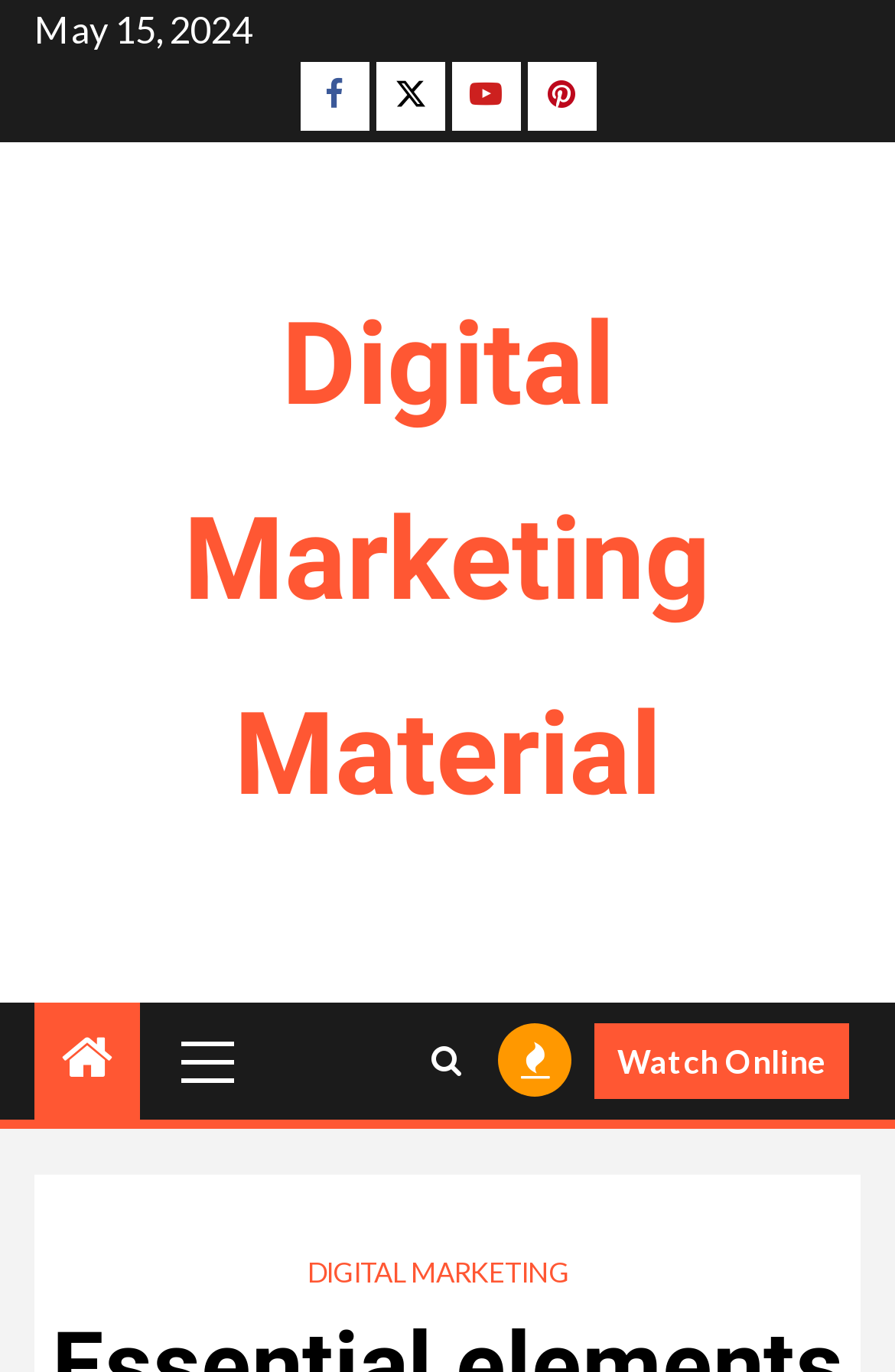How many social media links are there?
Please respond to the question with as much detail as possible.

I counted the number of social media links by looking at the links with icons, which are Facebook, Twitter, Youtube, and Pinterest. These links are located at the top of the webpage.